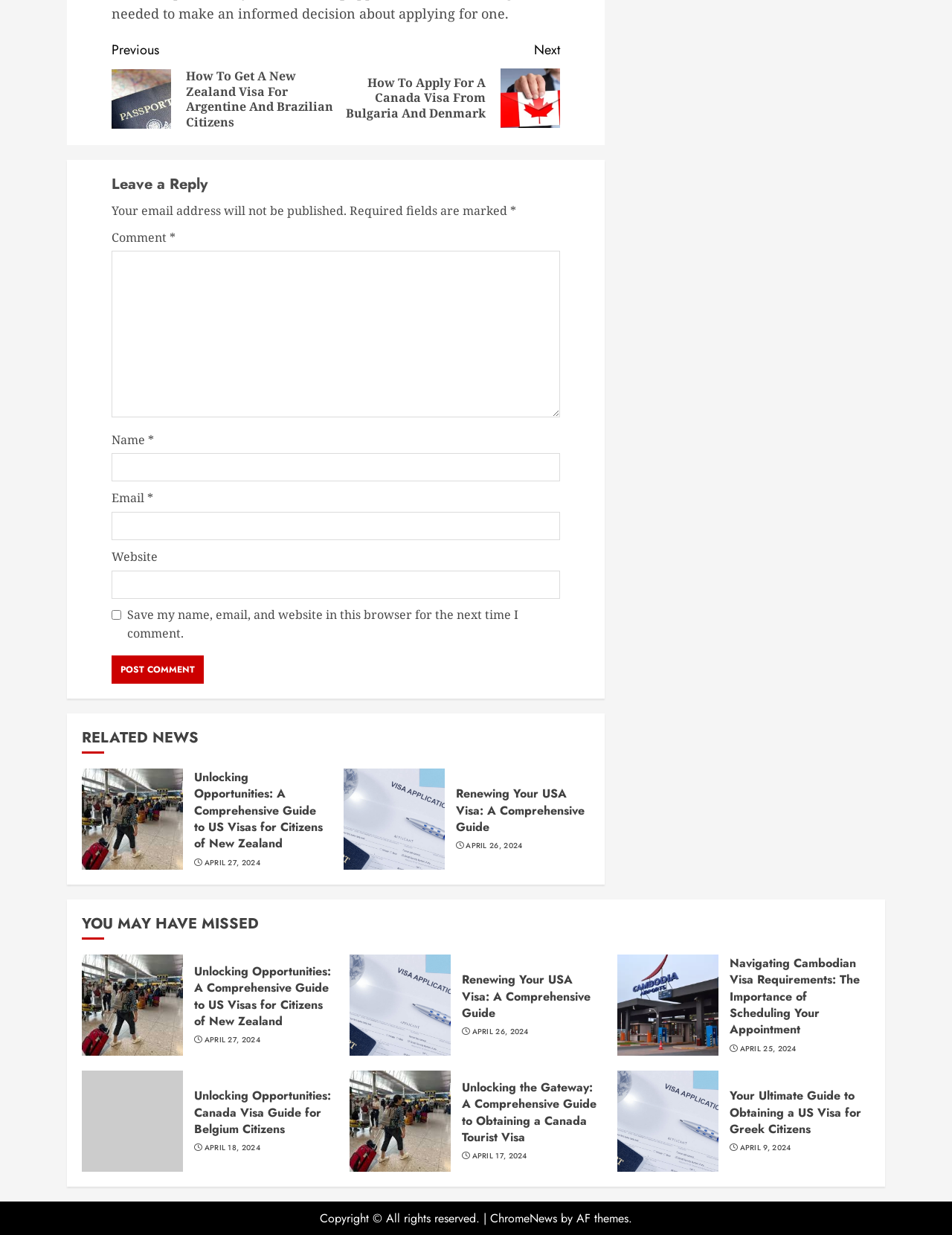How many comment fields are there?
Based on the image, answer the question in a detailed manner.

I counted the number of text boxes with labels 'Comment', 'Name', 'Email', and 'Website', which are all required fields for leaving a comment, and found 4 fields in total.